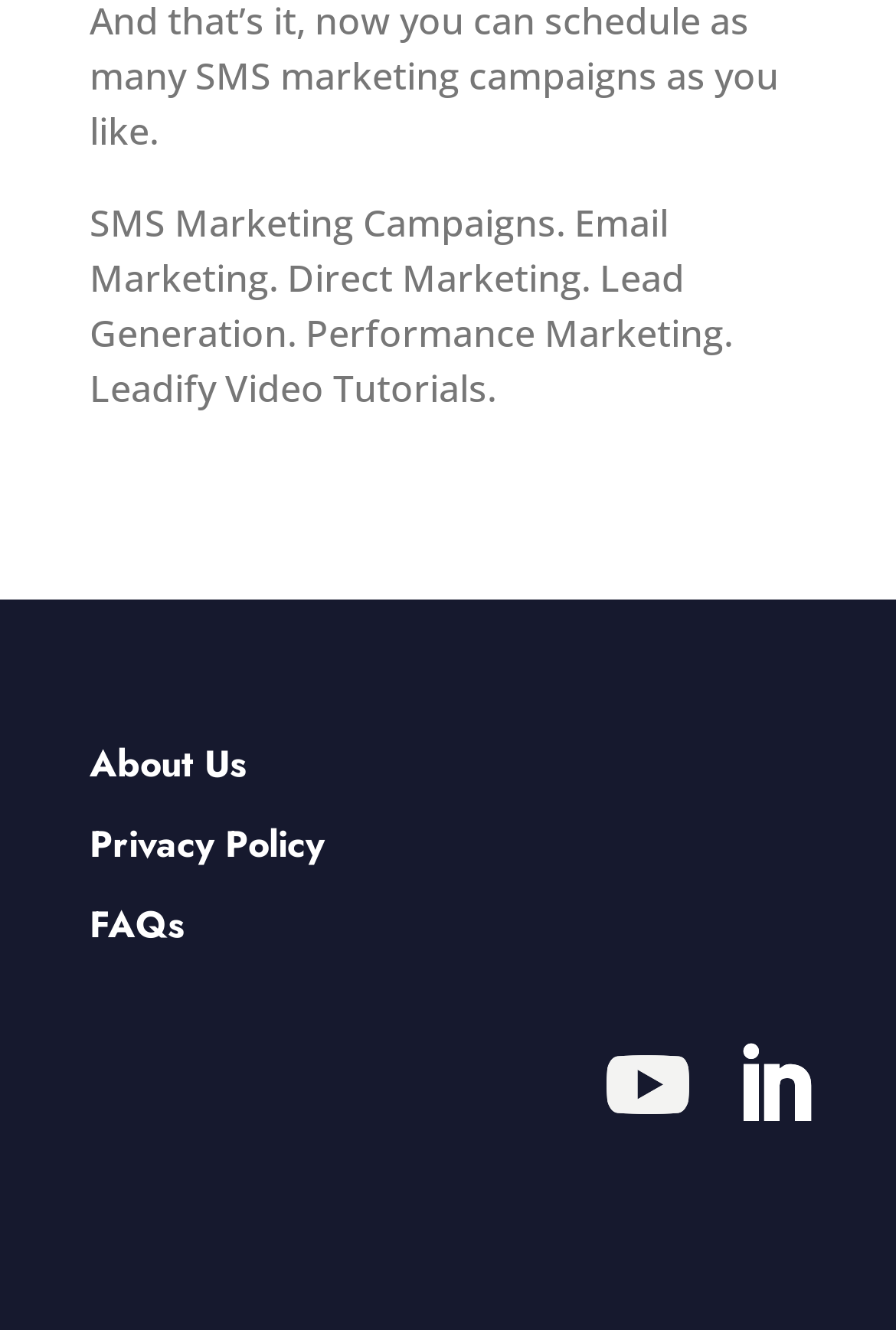Provide the bounding box coordinates of the HTML element this sentence describes: "FAQs". The bounding box coordinates consist of four float numbers between 0 and 1, i.e., [left, top, right, bottom].

[0.1, 0.676, 0.205, 0.716]